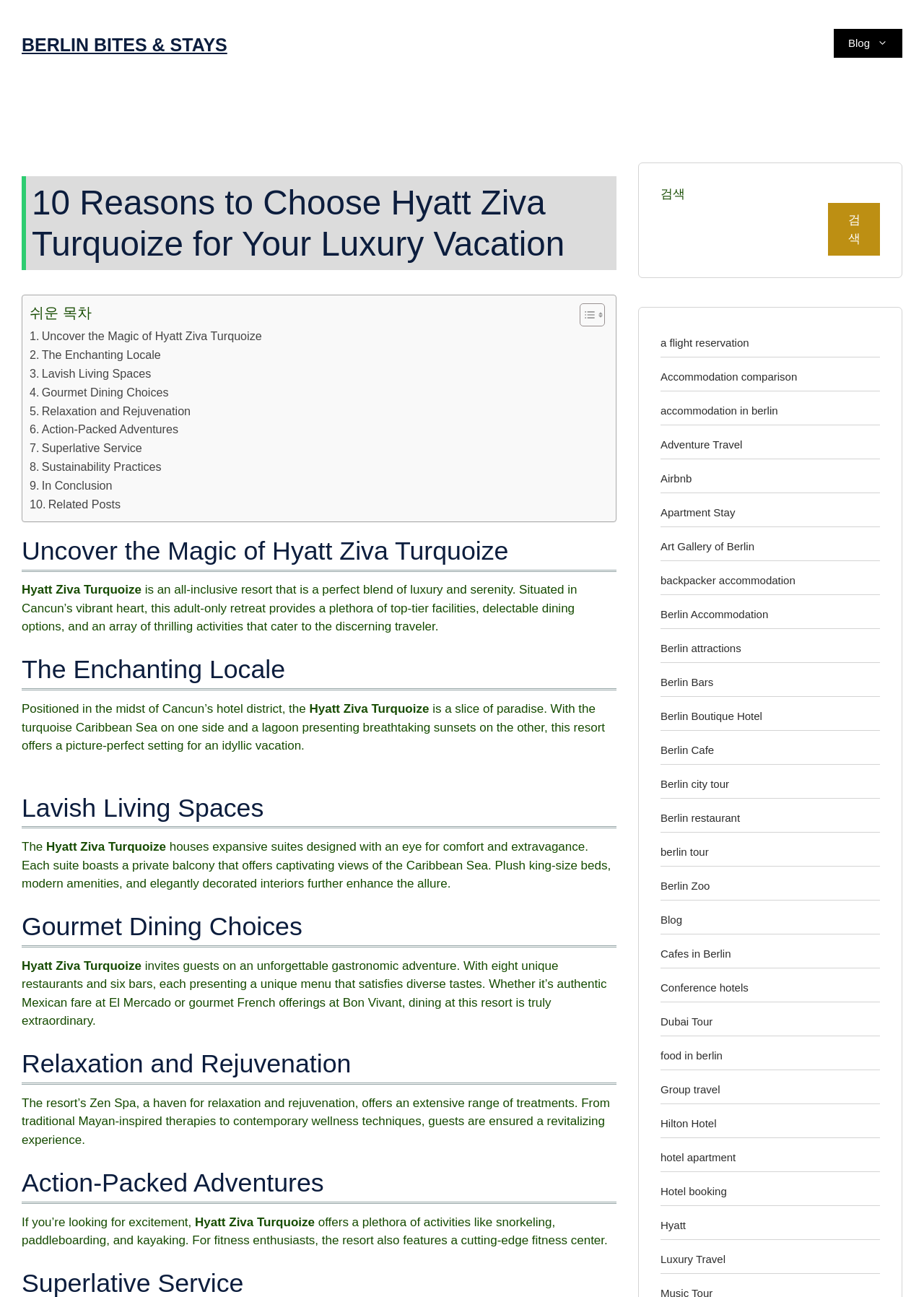Predict the bounding box coordinates of the UI element that matches this description: "a flight reservation". The coordinates should be in the format [left, top, right, bottom] with each value between 0 and 1.

[0.715, 0.26, 0.811, 0.269]